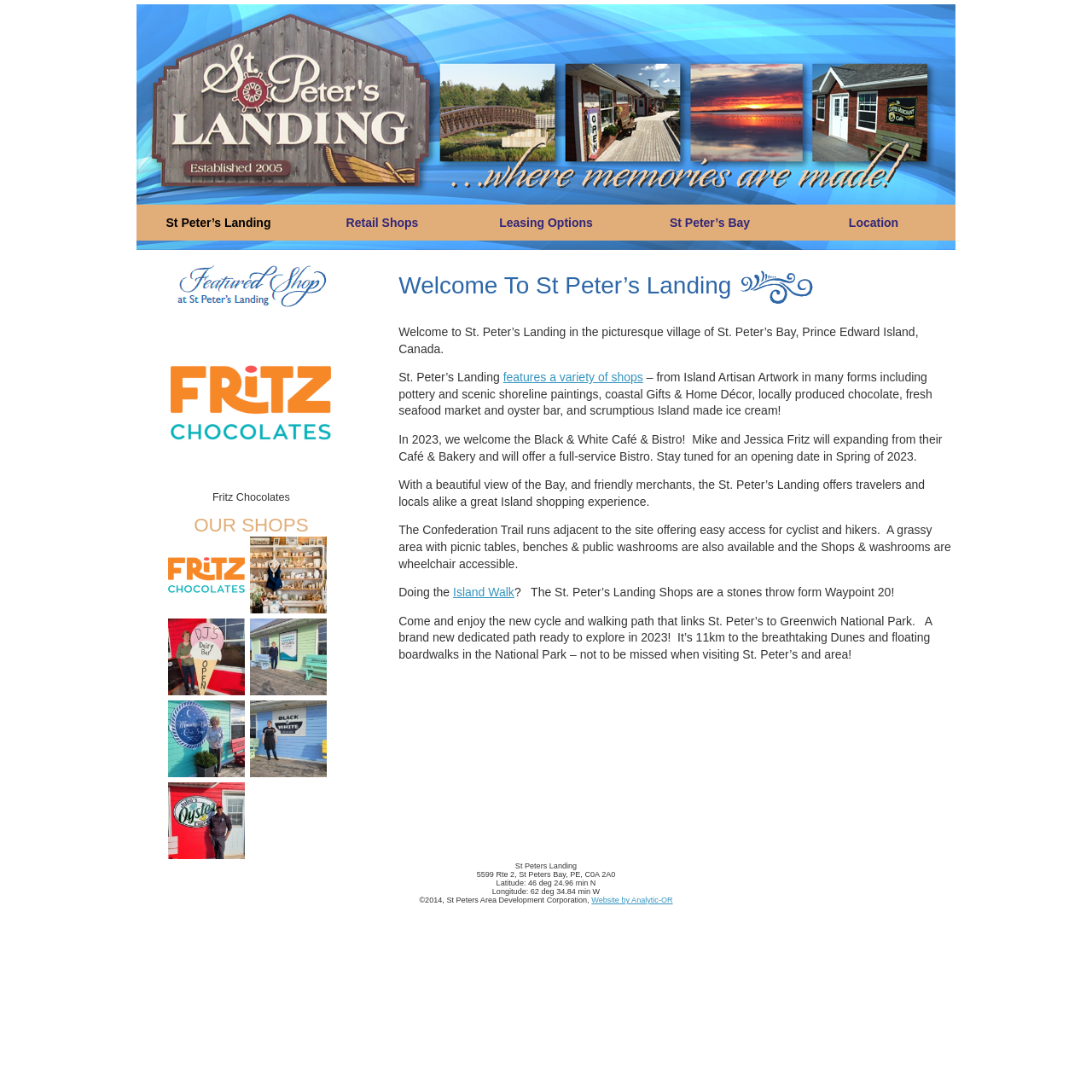Determine the main headline of the webpage and provide its text.

Welcome To St Peter’s Landing